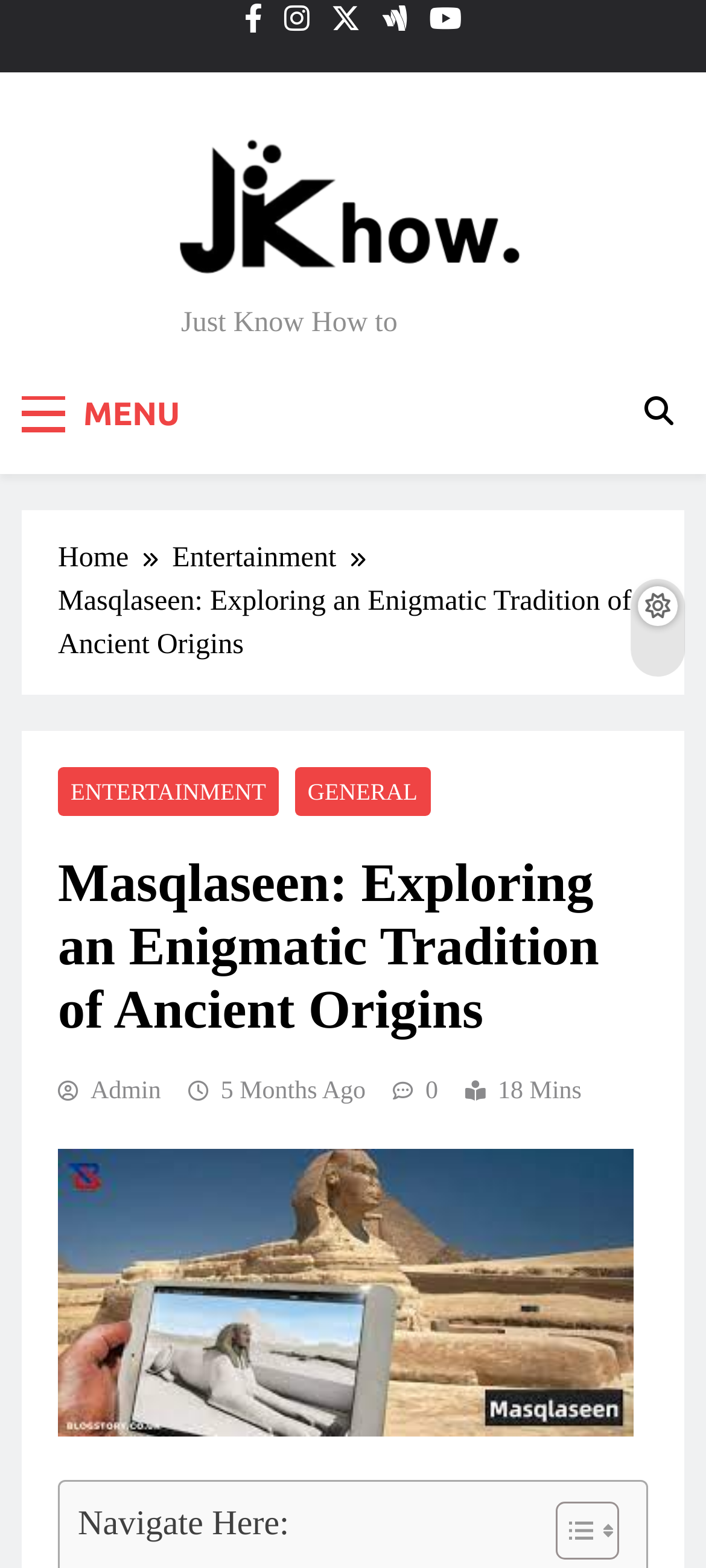Use one word or a short phrase to answer the question provided: 
What is the text of the link next to the image 'JK How'?

JK How